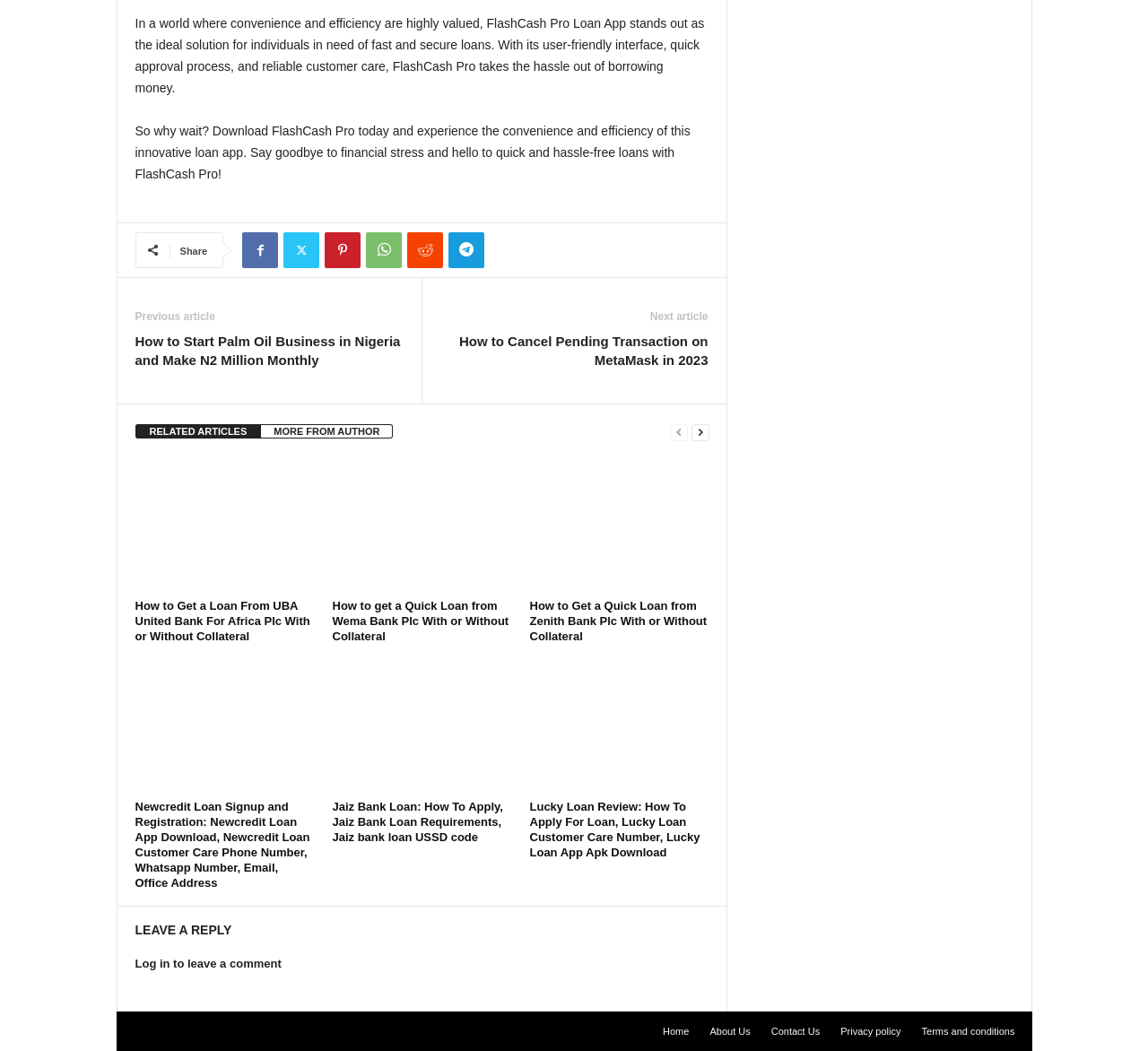Please identify the bounding box coordinates of the element that needs to be clicked to execute the following command: "Share". Provide the bounding box using four float numbers between 0 and 1, formatted as [left, top, right, bottom].

[0.157, 0.234, 0.181, 0.244]